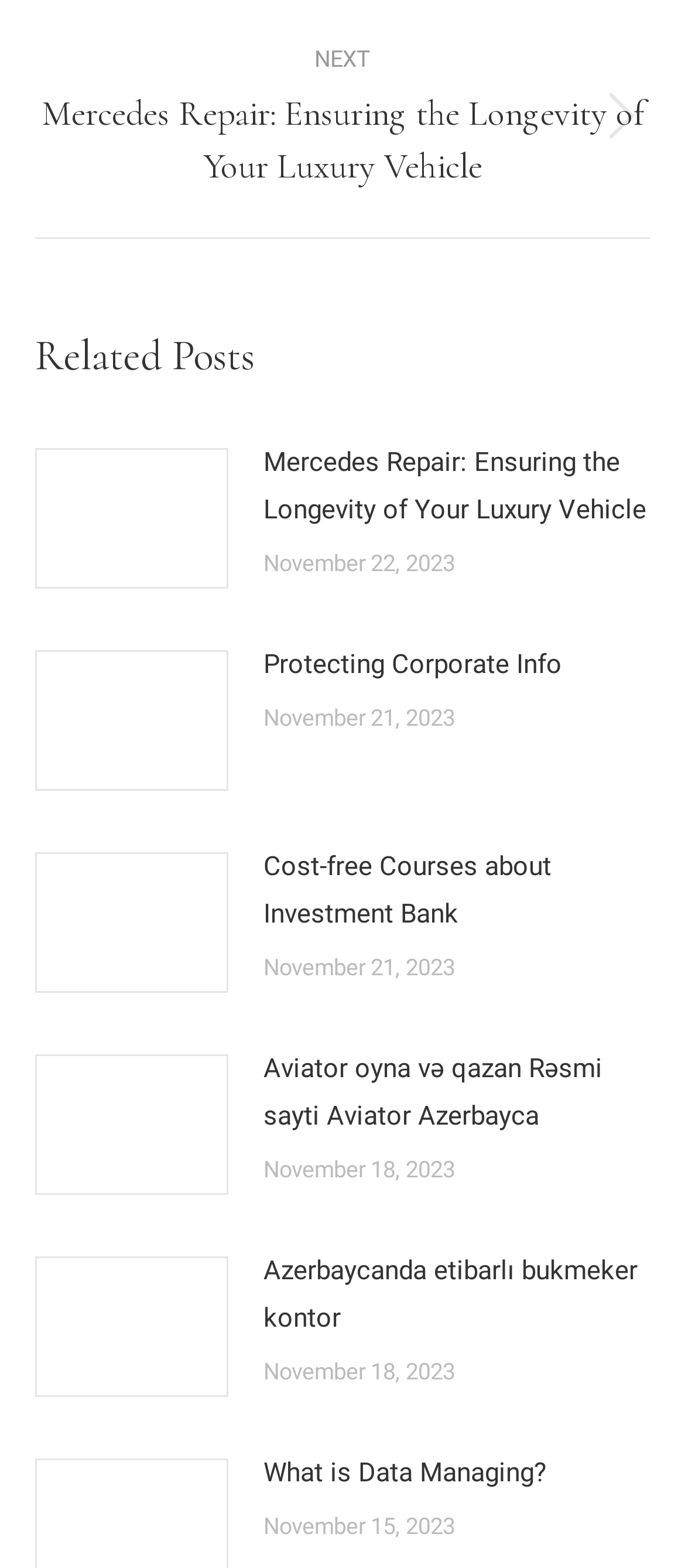Identify the bounding box for the described UI element: "aria-label="Post image"".

[0.051, 0.672, 0.333, 0.762]